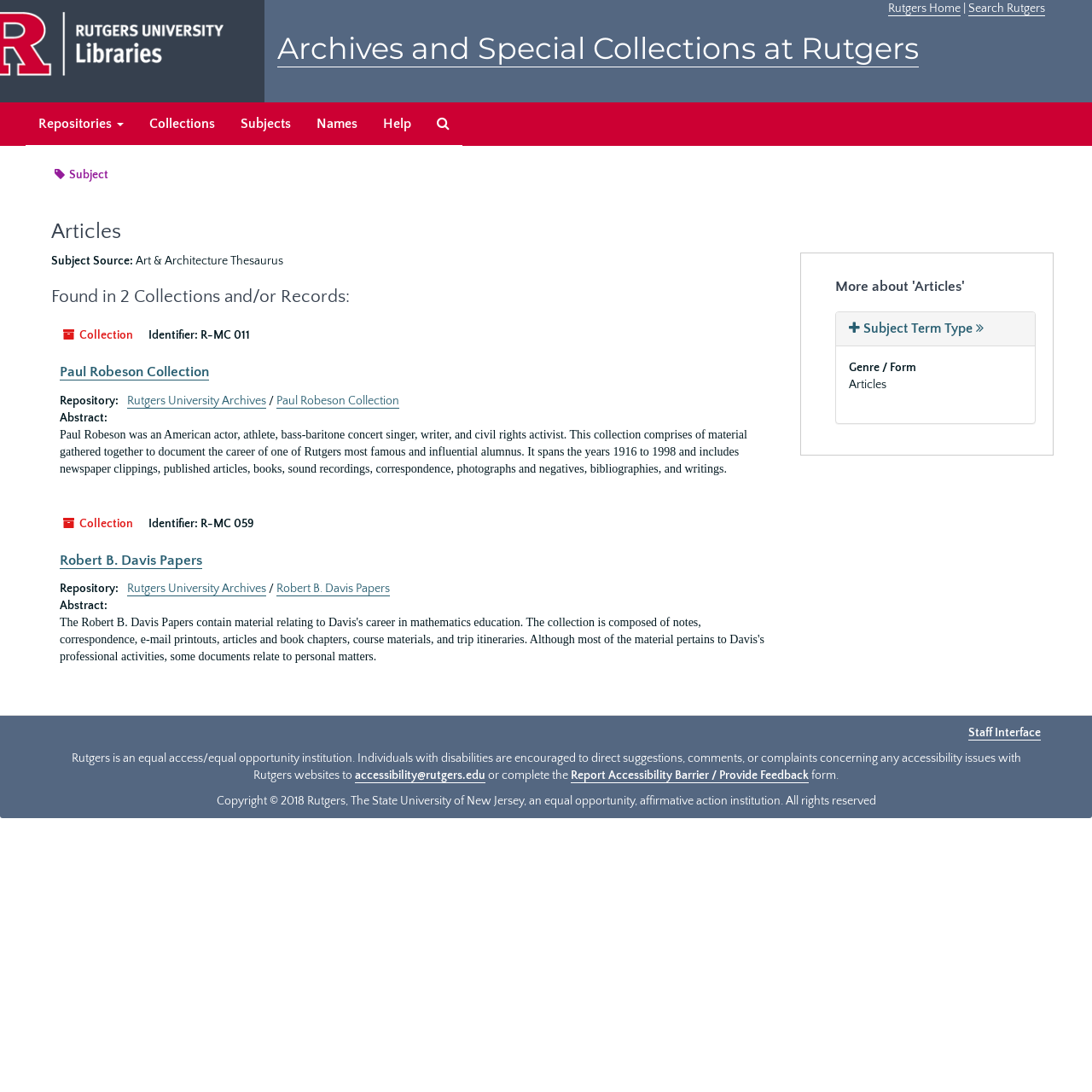Please identify the bounding box coordinates of the area I need to click to accomplish the following instruction: "Access Staff Interface".

[0.887, 0.665, 0.953, 0.678]